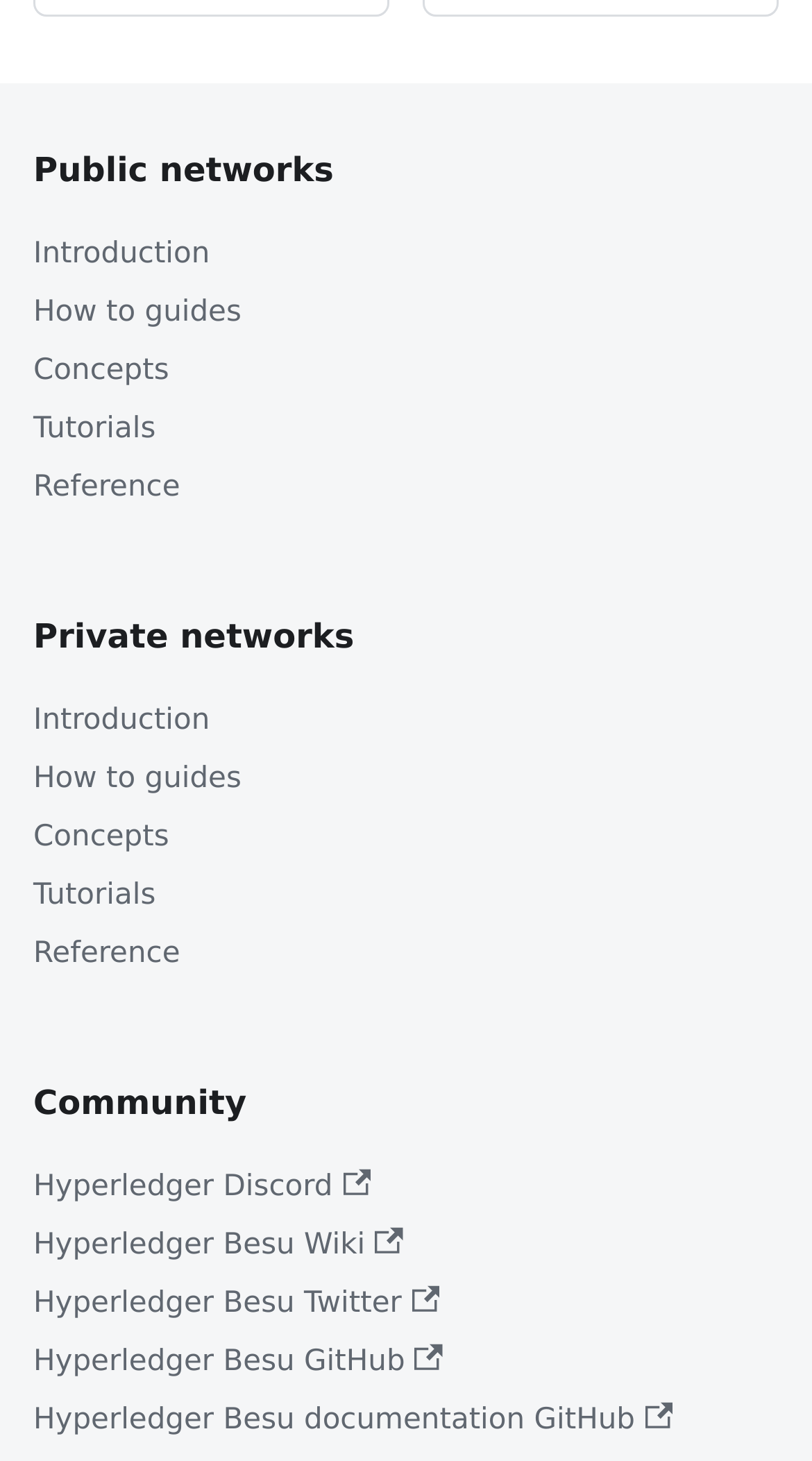Determine the bounding box coordinates for the area you should click to complete the following instruction: "Read about Concepts".

[0.041, 0.553, 0.959, 0.593]